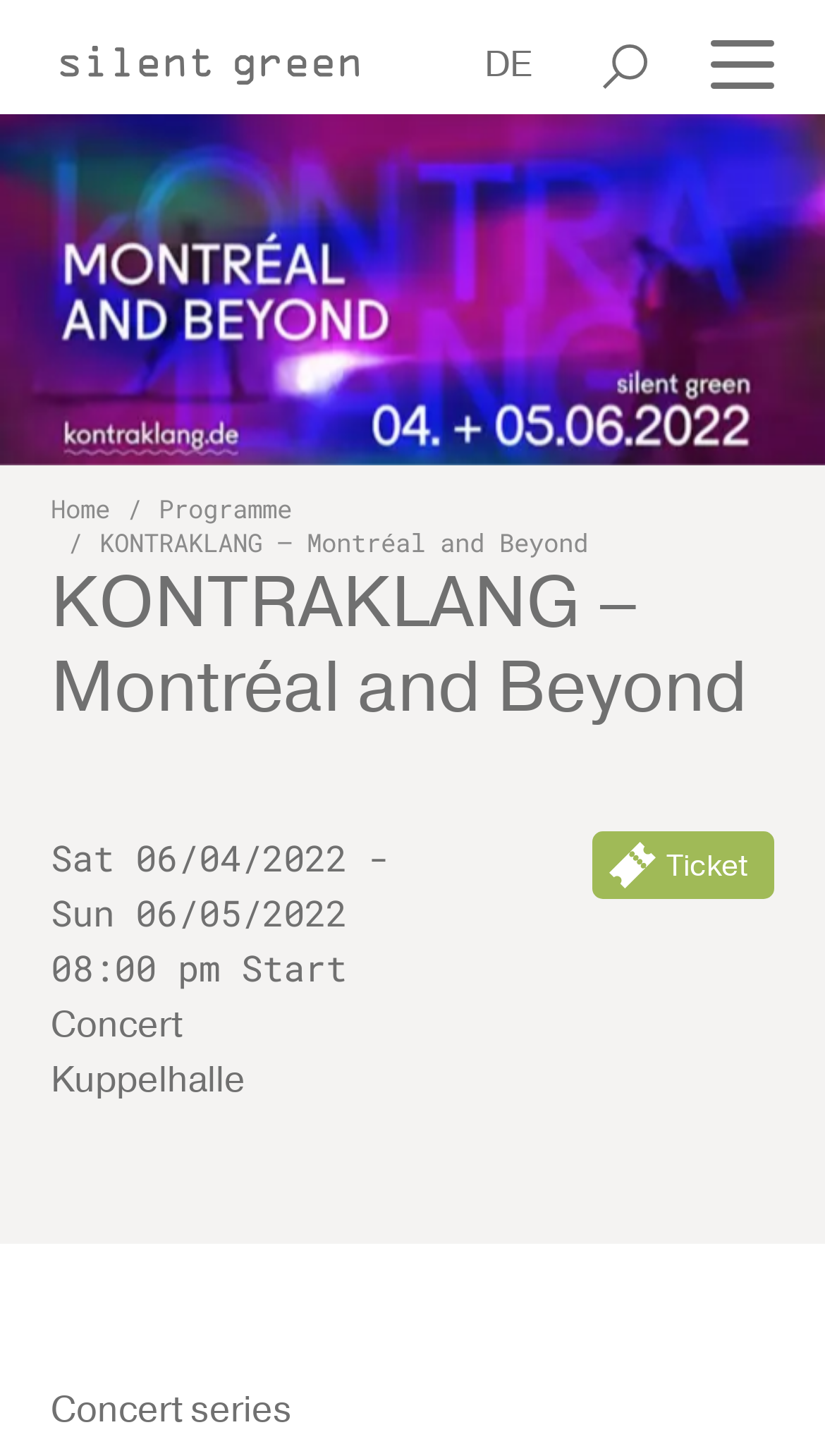Answer the following inquiry with a single word or phrase:
What is the start time of the event?

08:00 pm